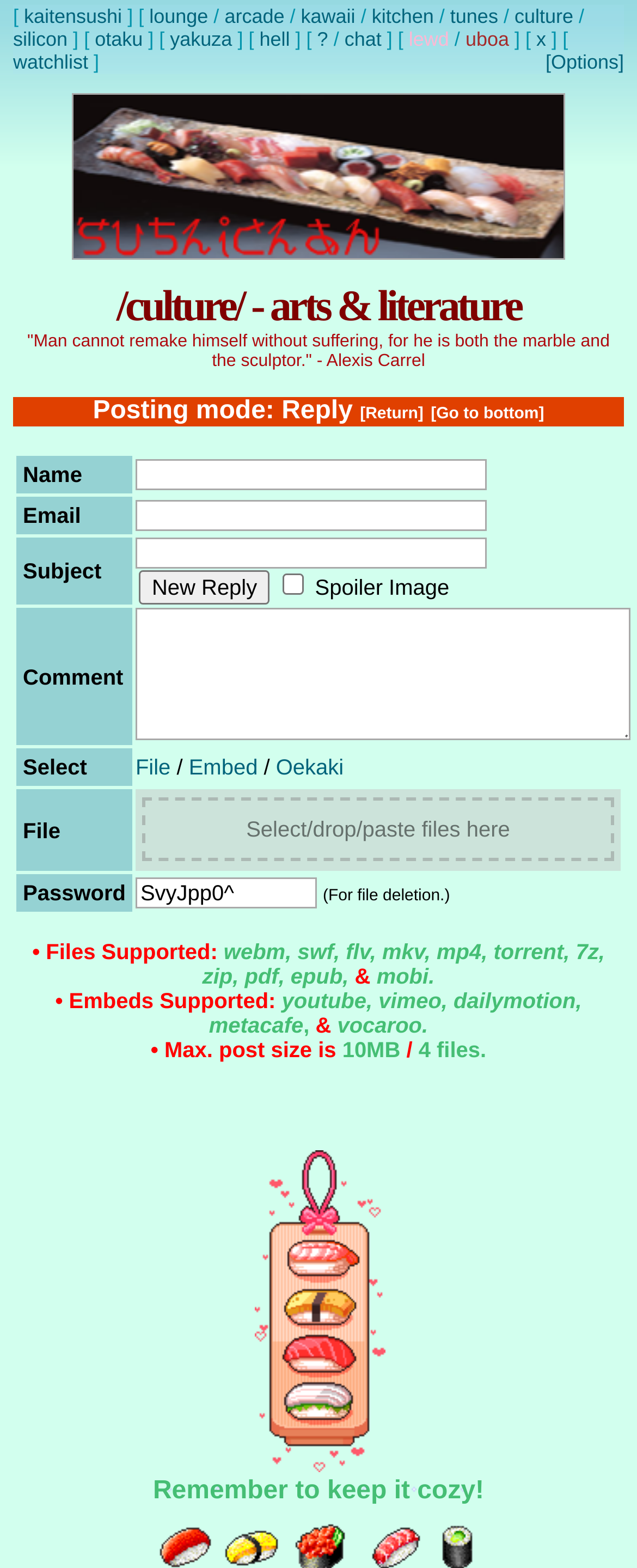Please identify and generate the text content of the webpage's main heading.

/culture/ - arts & literature